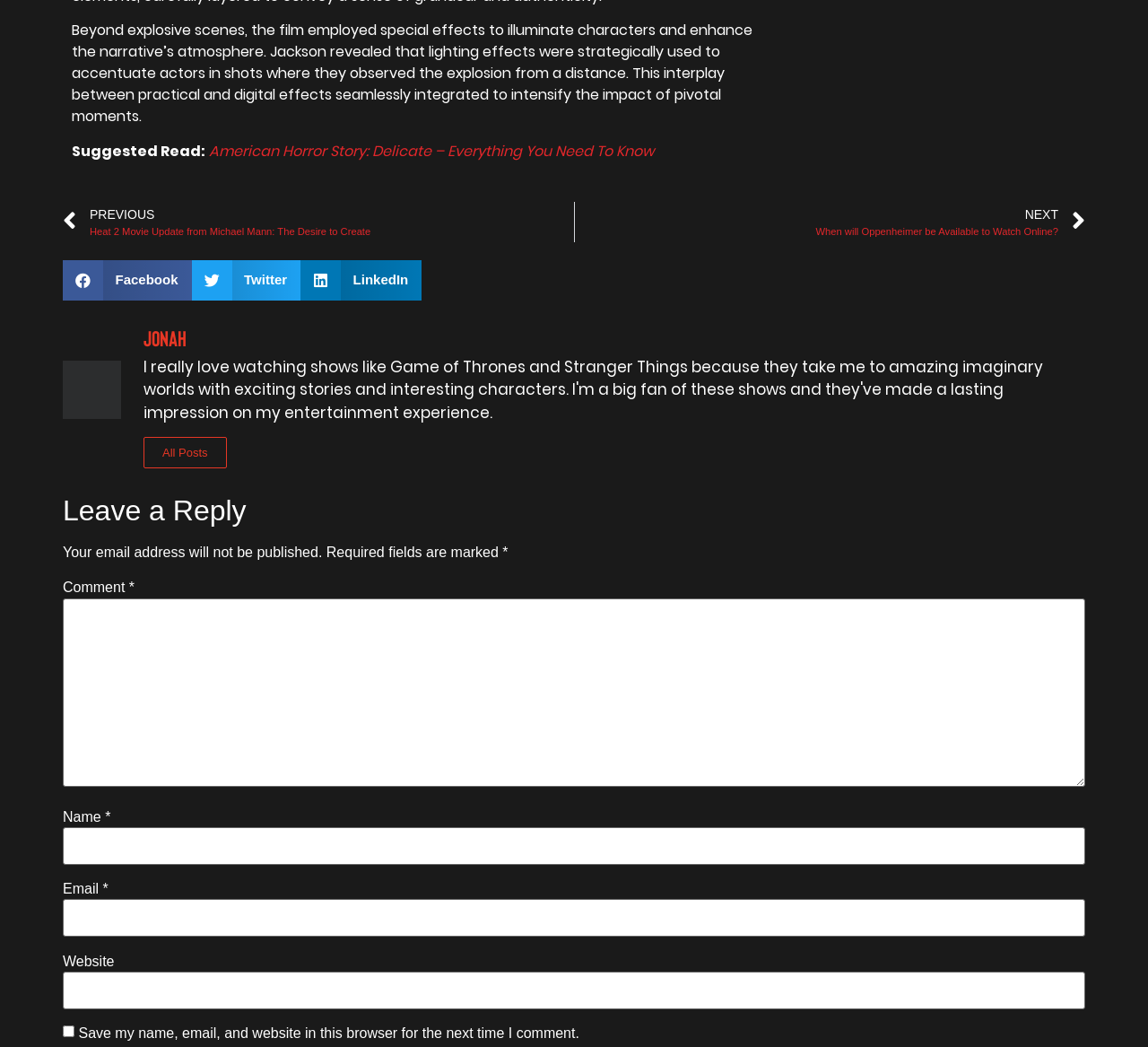Please specify the bounding box coordinates of the region to click in order to perform the following instruction: "Explore the 'CITY OF HEROES KALLISTIVERSE' menu".

None